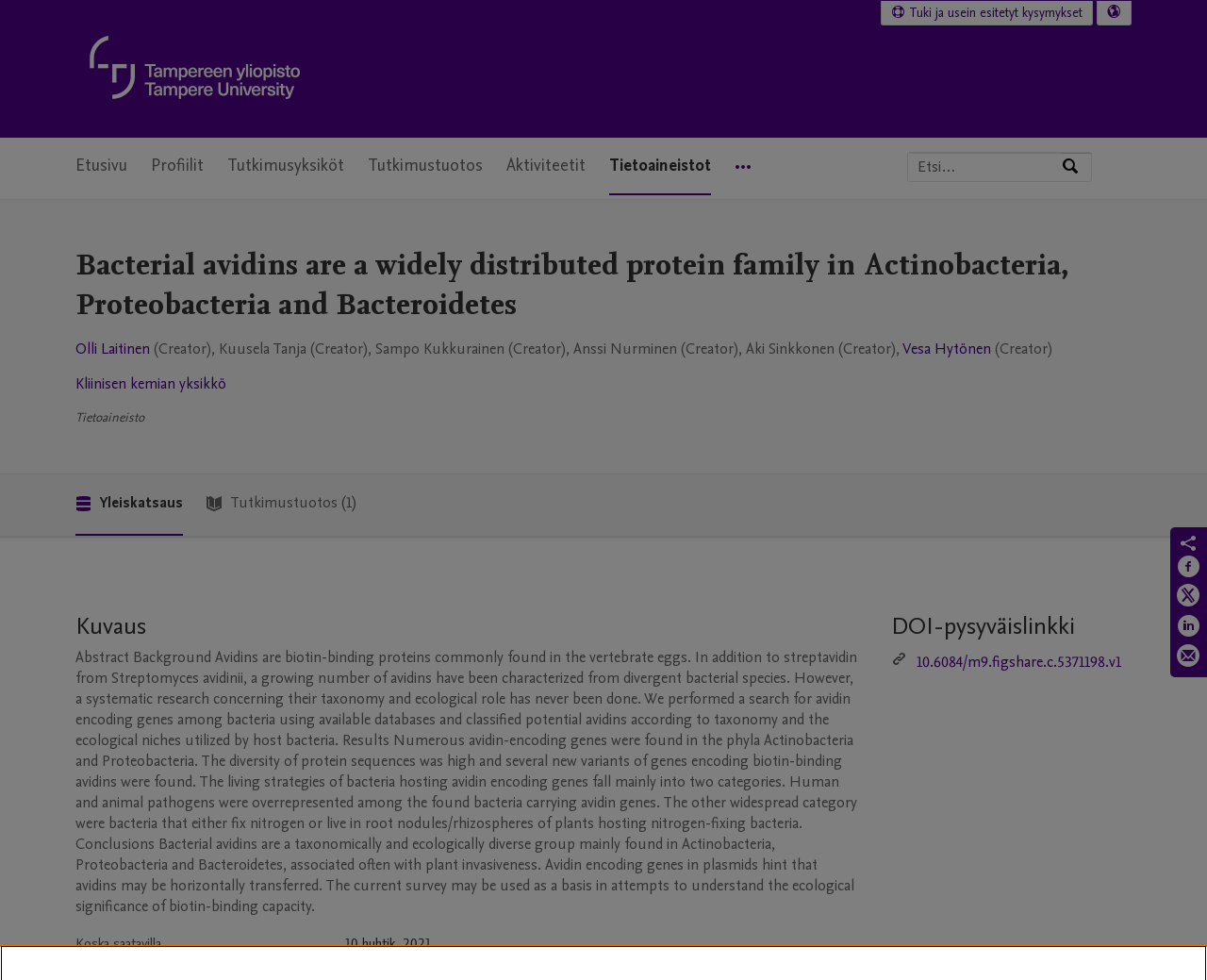What is the format of the DOI link?
Kindly offer a detailed explanation using the data available in the image.

I found the answer by looking at the link under the heading 'DOI-pysyväislinkki', which is in the format of a DOI link.